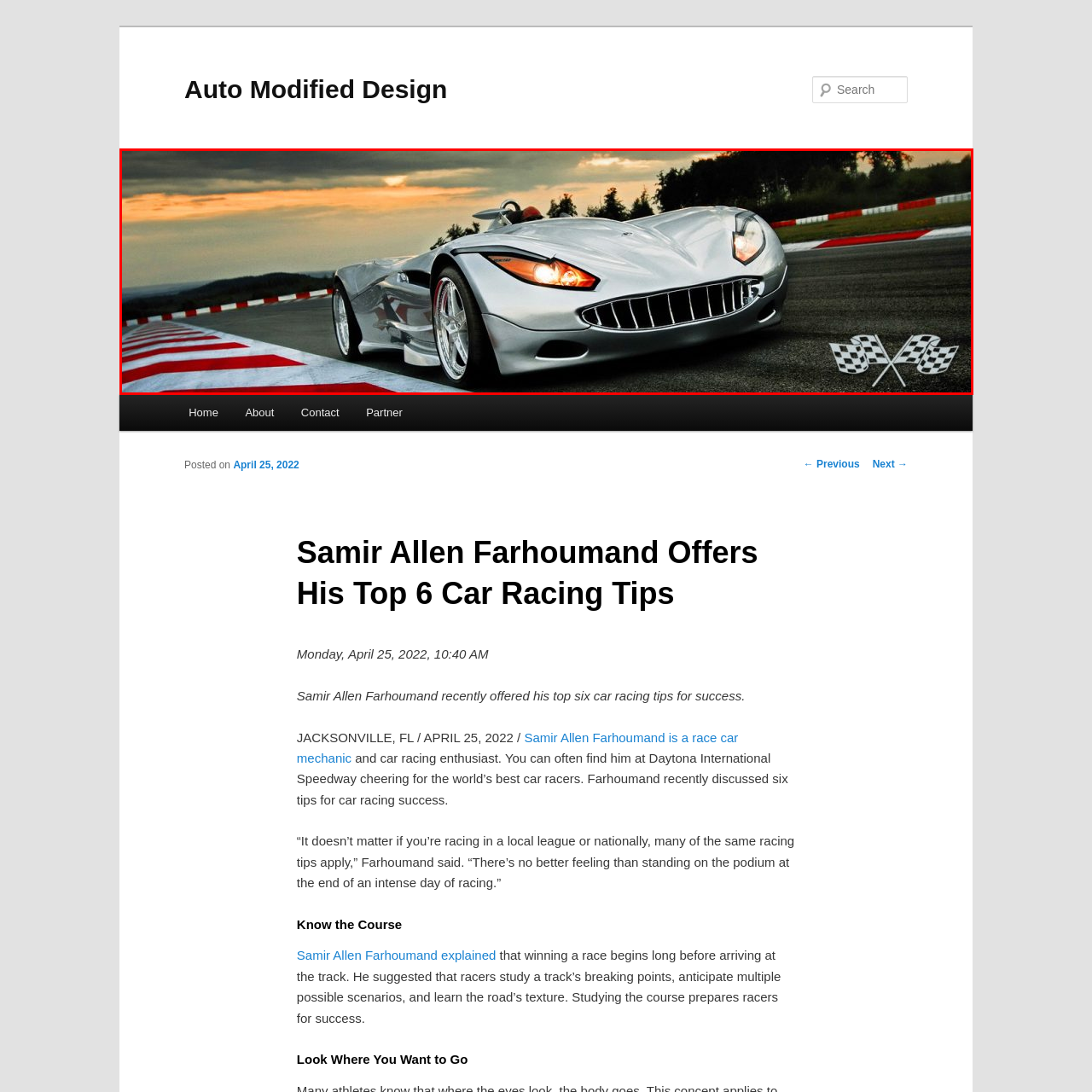Offer a detailed caption for the image that is surrounded by the red border.

The image features a sleek, silver sports car that showcases cutting-edge design and powerful performance, positioned dynamically on a racetrack. The car’s elongated hood and aggressive front fascia prominently highlight its aerodynamic shape, while the intricate details of its headlights enhance its fierce appearance. The racetrack is lined with red and white curbs, suggesting a professional racing environment. In the background, the twilight sky paints a dramatic backdrop, adding to the sense of speed and excitement associated with automotive racing. Subtle checkered flags are visible in the corner, symbolizing victory and competitive spirit, perfectly complementing the theme of car racing expertise. This visual evokes the thrill of motorsport, resonating with the article’s focus on top racing tips from car racing enthusiast Samir Allen Farhoumand.